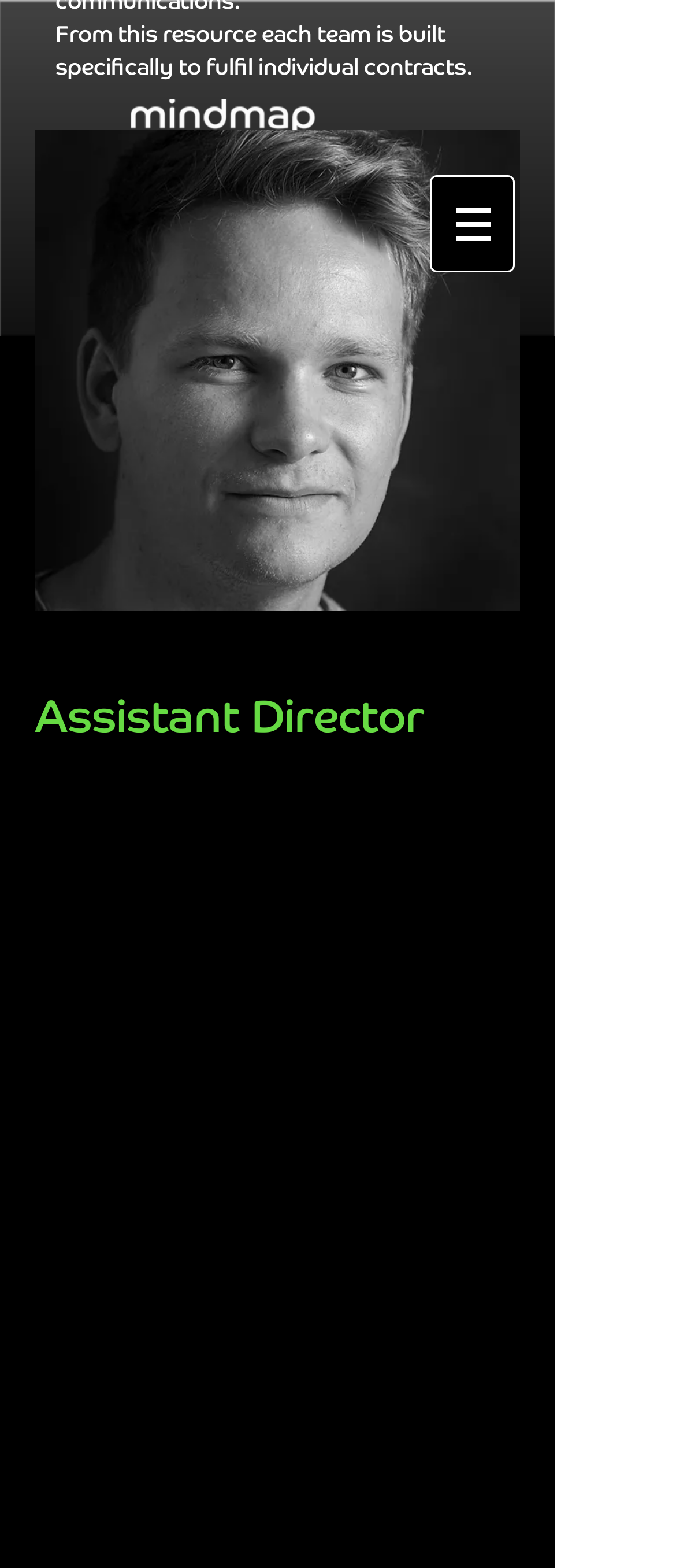What is the company name?
Please give a detailed answer to the question using the information shown in the image.

I found the company name by looking at the image element with the OCR text 'Mindmap Video Productions' at the top of the webpage.